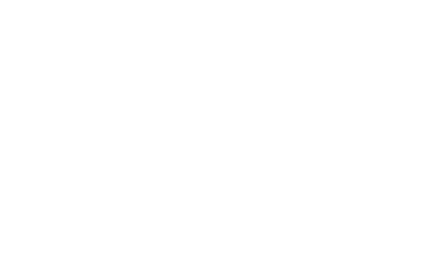What is the purpose of the logo in the image?
Answer the question with a thorough and detailed explanation.

According to the caption, the logo plays a vital role in establishing brand identity, enhancing recognition among consumers, and reflecting the company’s ethos in the beauty and wellness industry.